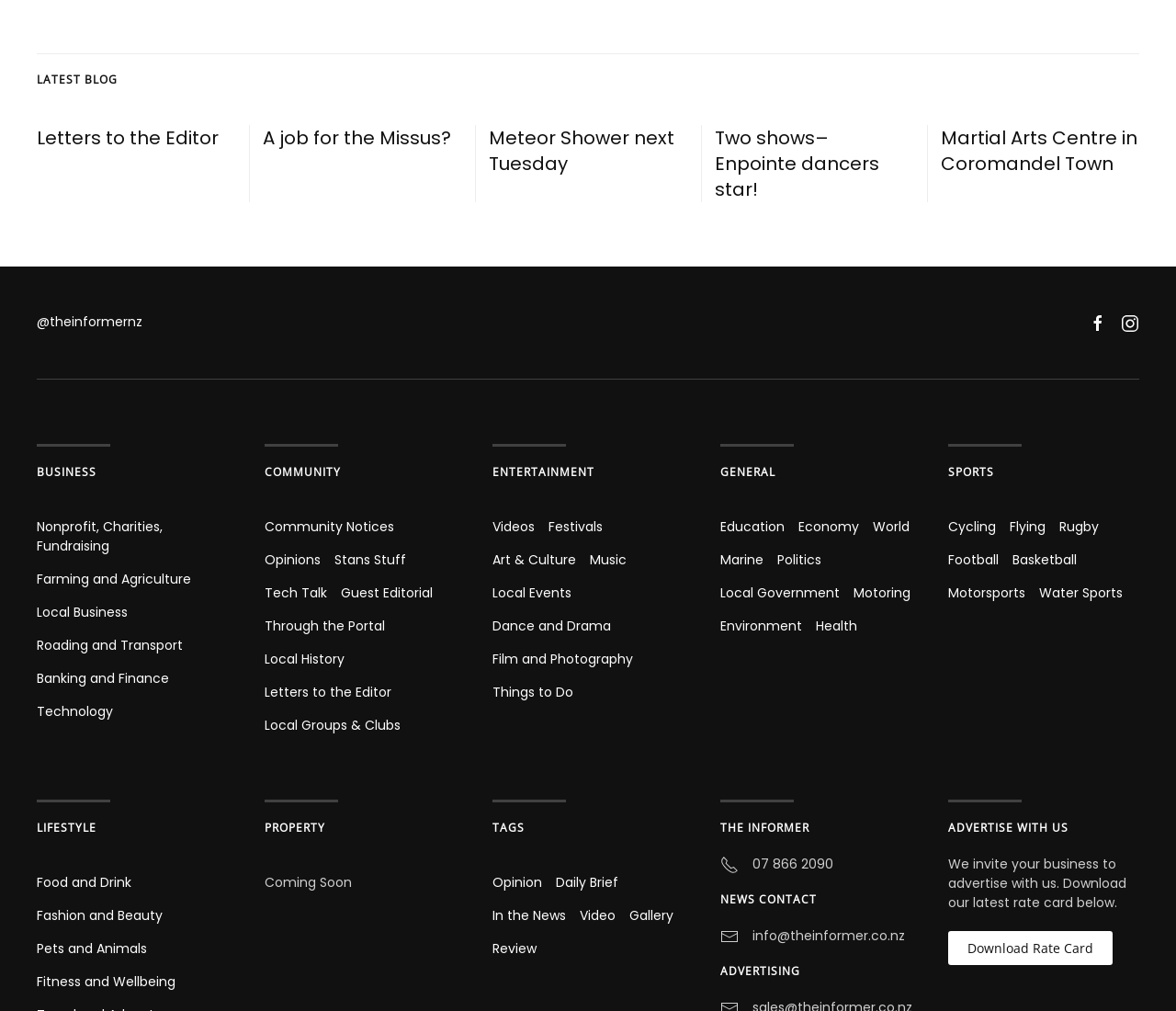Specify the bounding box coordinates of the area to click in order to follow the given instruction: "Click on 'BUSINESS'."

[0.031, 0.459, 0.082, 0.475]